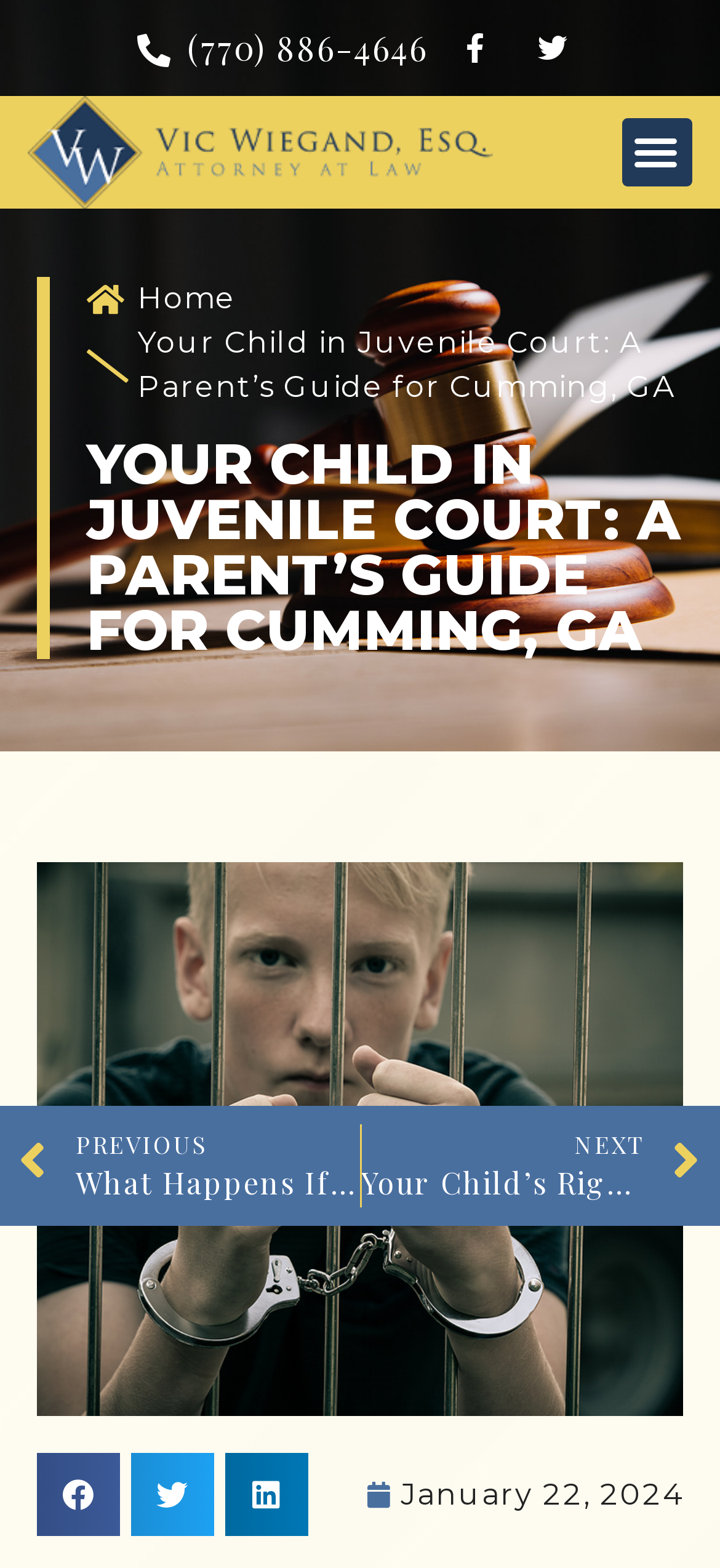Based on the element description "Home", predict the bounding box coordinates of the UI element.

[0.121, 0.177, 0.327, 0.205]